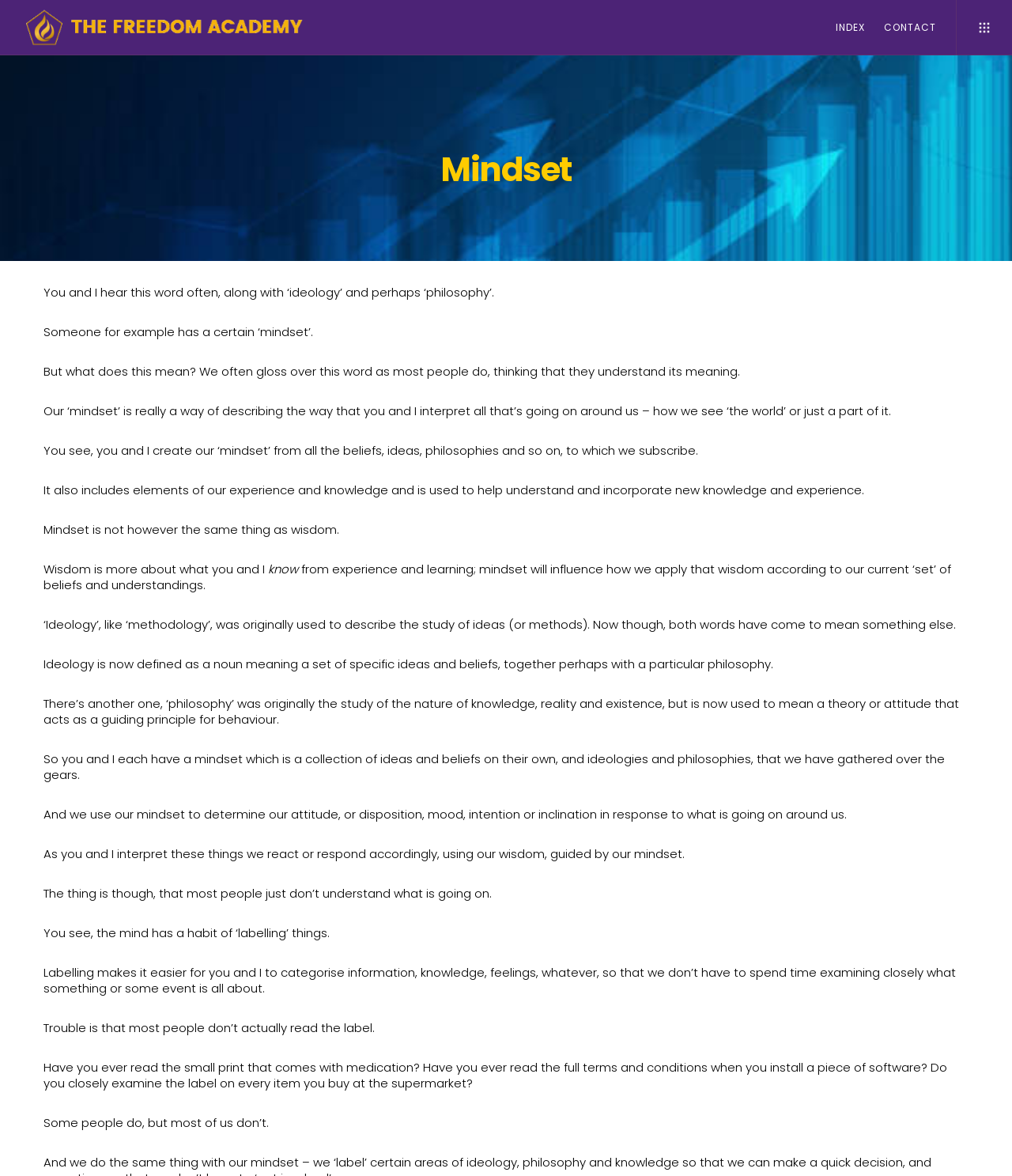Summarize the webpage in an elaborate manner.

The webpage is titled "Mindset – The Freedom Letterr" and features a prominent link with the same title at the top left corner, accompanied by an image. On the top right corner, there are three links: an empty link, "INDEX", and "CONTACT", in that order.

Below the title, there is a large heading that reads "Mindset". The main content of the webpage is a series of paragraphs that discuss the concept of mindset, ideology, and philosophy. There are 17 paragraphs in total, each with a varying length and content. The text is arranged in a single column, spanning from the top left to the bottom right of the page.

The paragraphs explore the meaning of mindset, how it is formed, and its relationship with wisdom, ideology, and philosophy. The text is written in a conversational tone, with the author using rhetorical questions and personal pronouns to engage the reader.

There are no images or other multimedia elements on the page, aside from the two images associated with the links at the top. The overall layout is simple and easy to follow, with a clear hierarchy of headings and paragraphs.